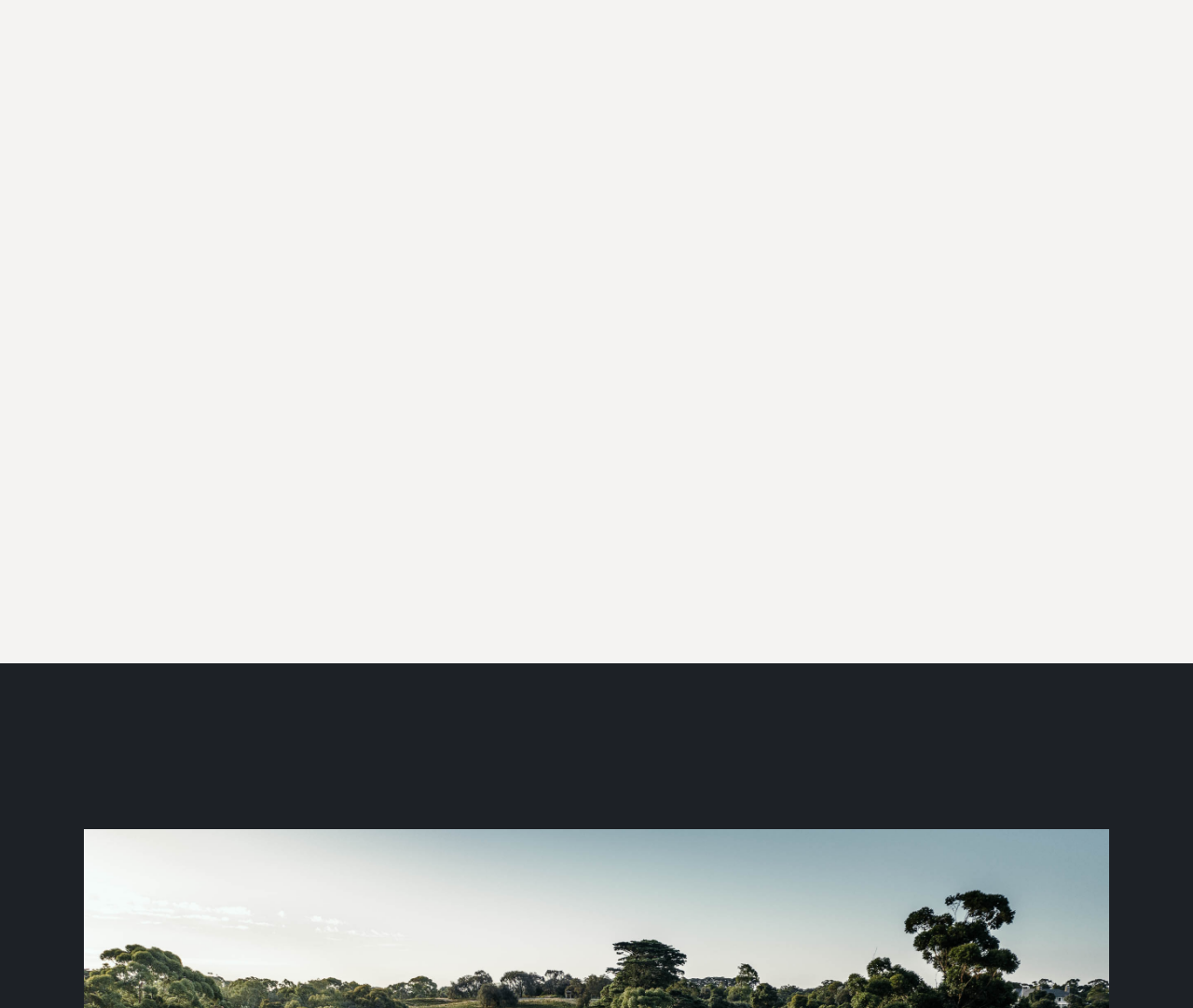What is the club's status? Examine the screenshot and reply using just one word or a brief phrase.

Private Members' Club